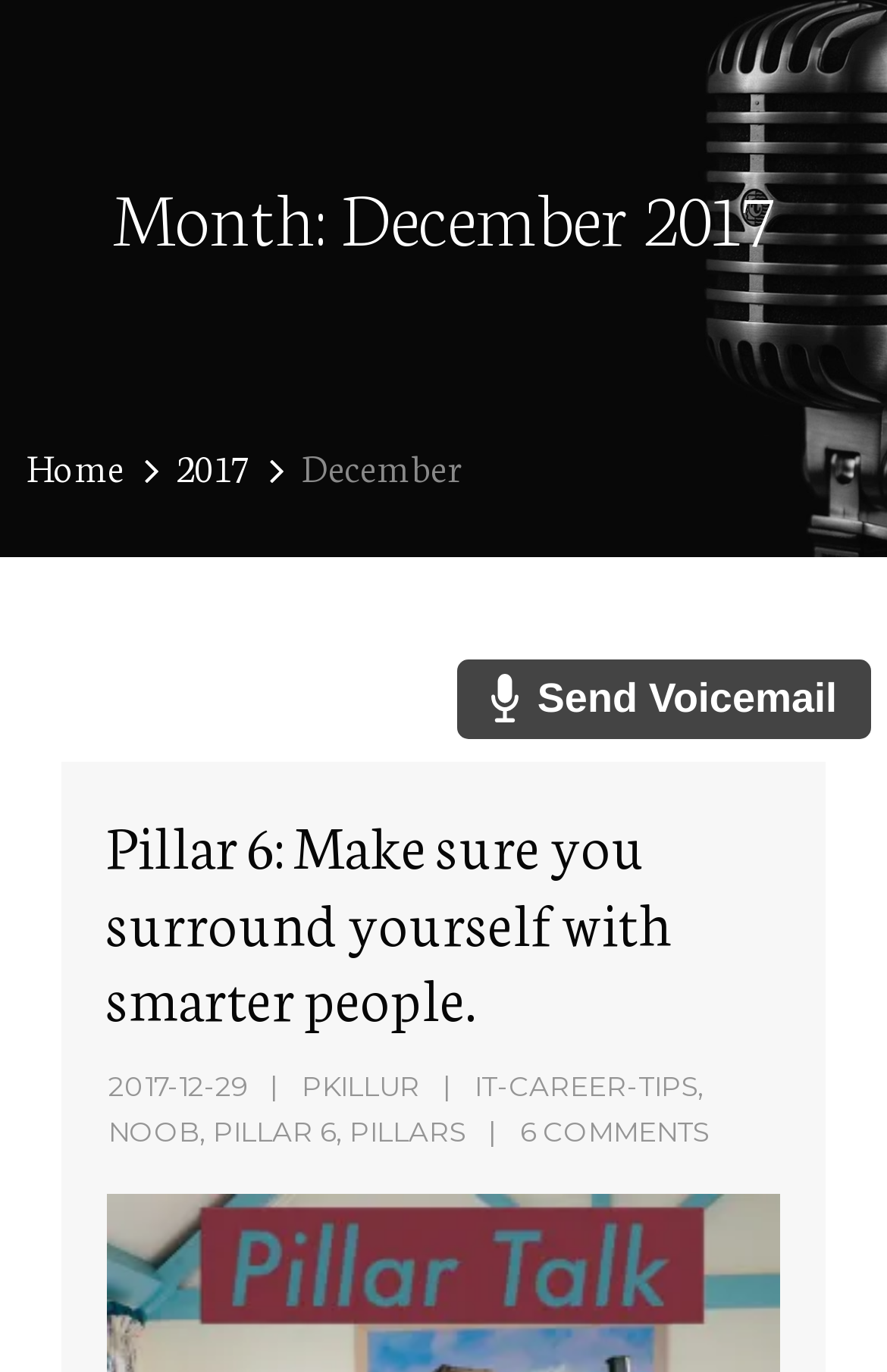Determine the bounding box coordinates of the UI element described below. Use the format (top-left x, top-left y, bottom-right x, bottom-right y) with floating point numbers between 0 and 1: Pillar 6

[0.24, 0.812, 0.379, 0.837]